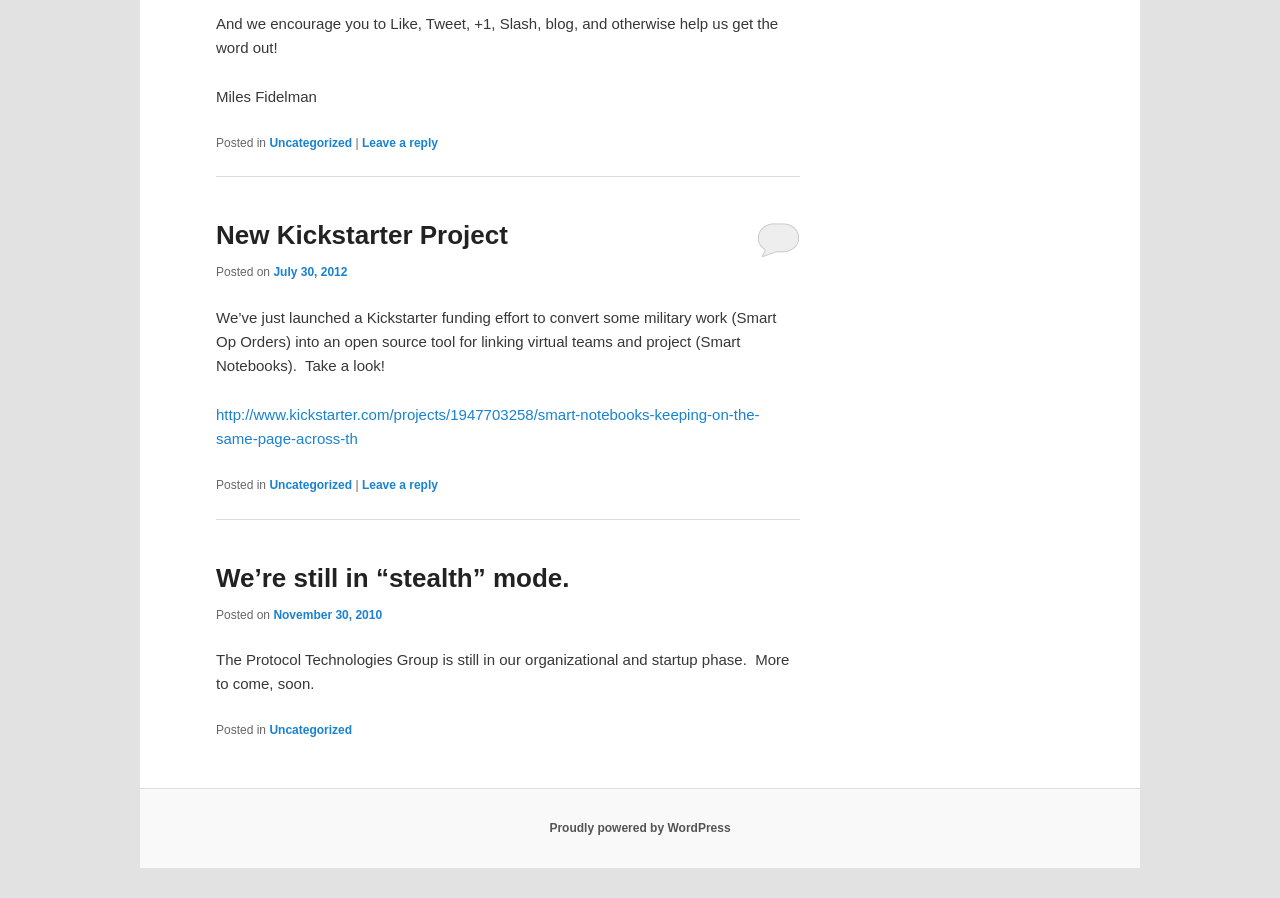Please determine the bounding box coordinates of the element to click on in order to accomplish the following task: "Click on 'Post Comment »'". Ensure the coordinates are four float numbers ranging from 0 to 1, i.e., [left, top, right, bottom].

None